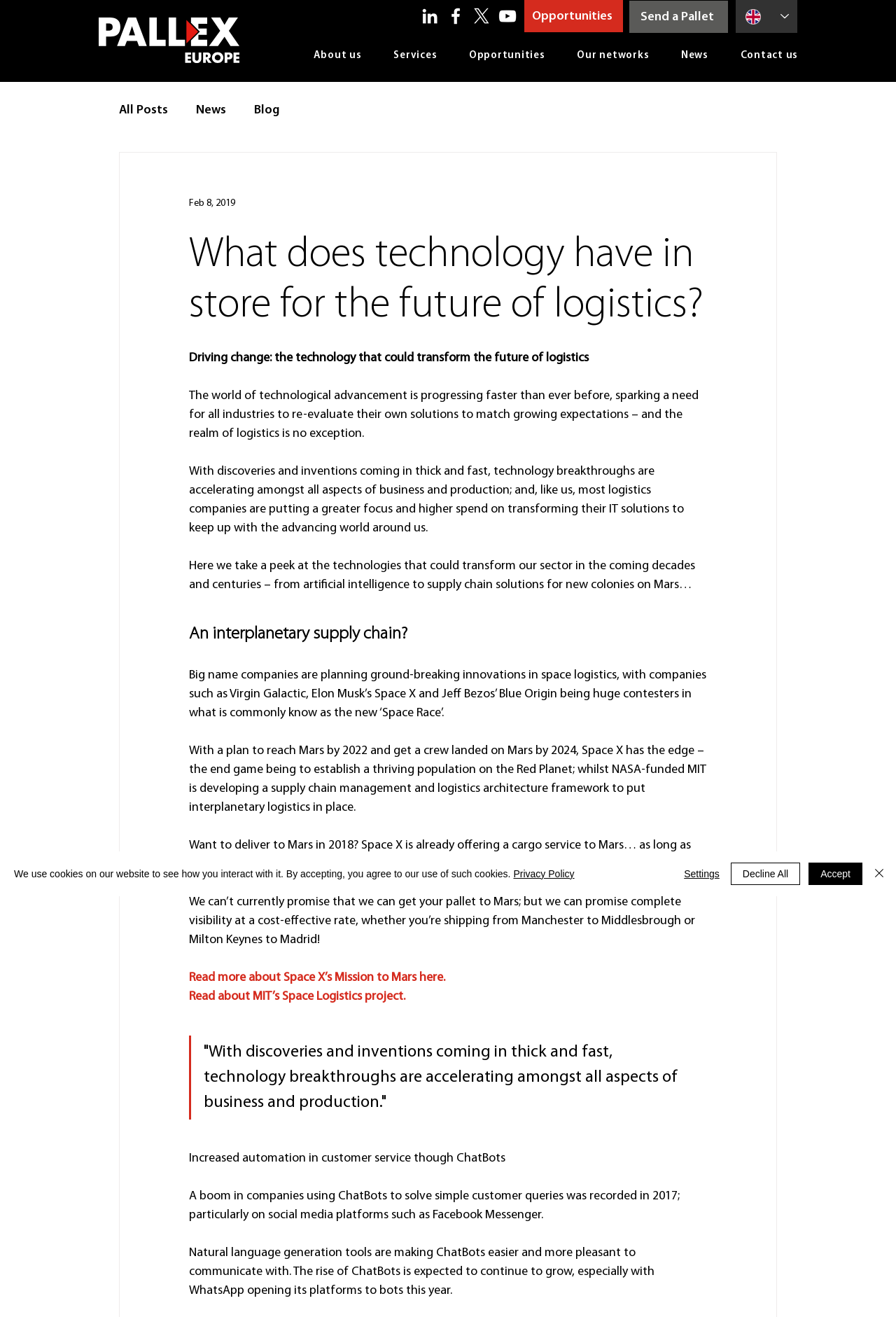Respond to the question with just a single word or phrase: 
What is the goal of Space X's mission to Mars?

To establish a thriving population